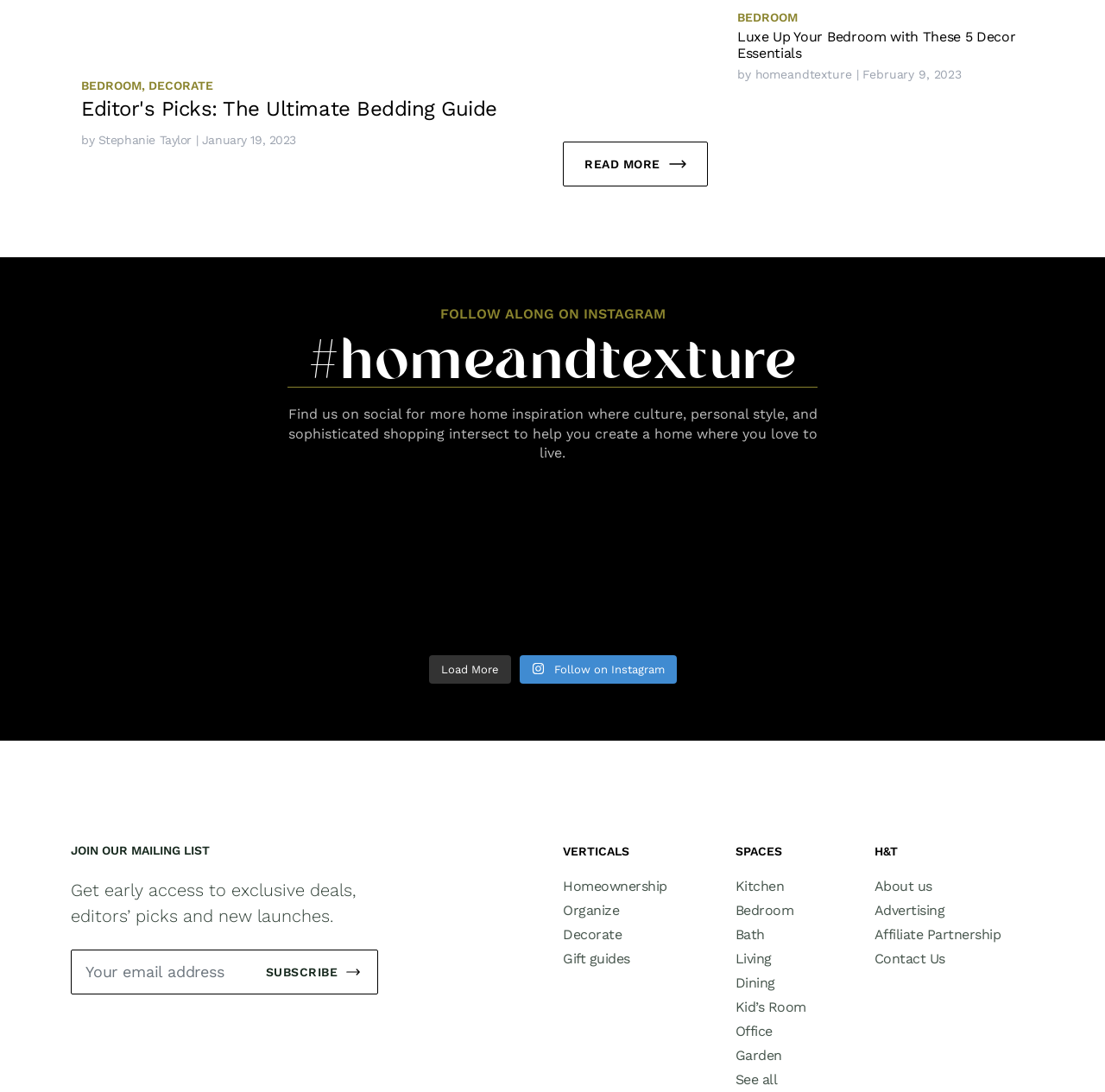Provide the bounding box coordinates of the area you need to click to execute the following instruction: "Read more about 'Editor's Picks: The Ultimate Bedding Guide'".

[0.073, 0.088, 0.45, 0.111]